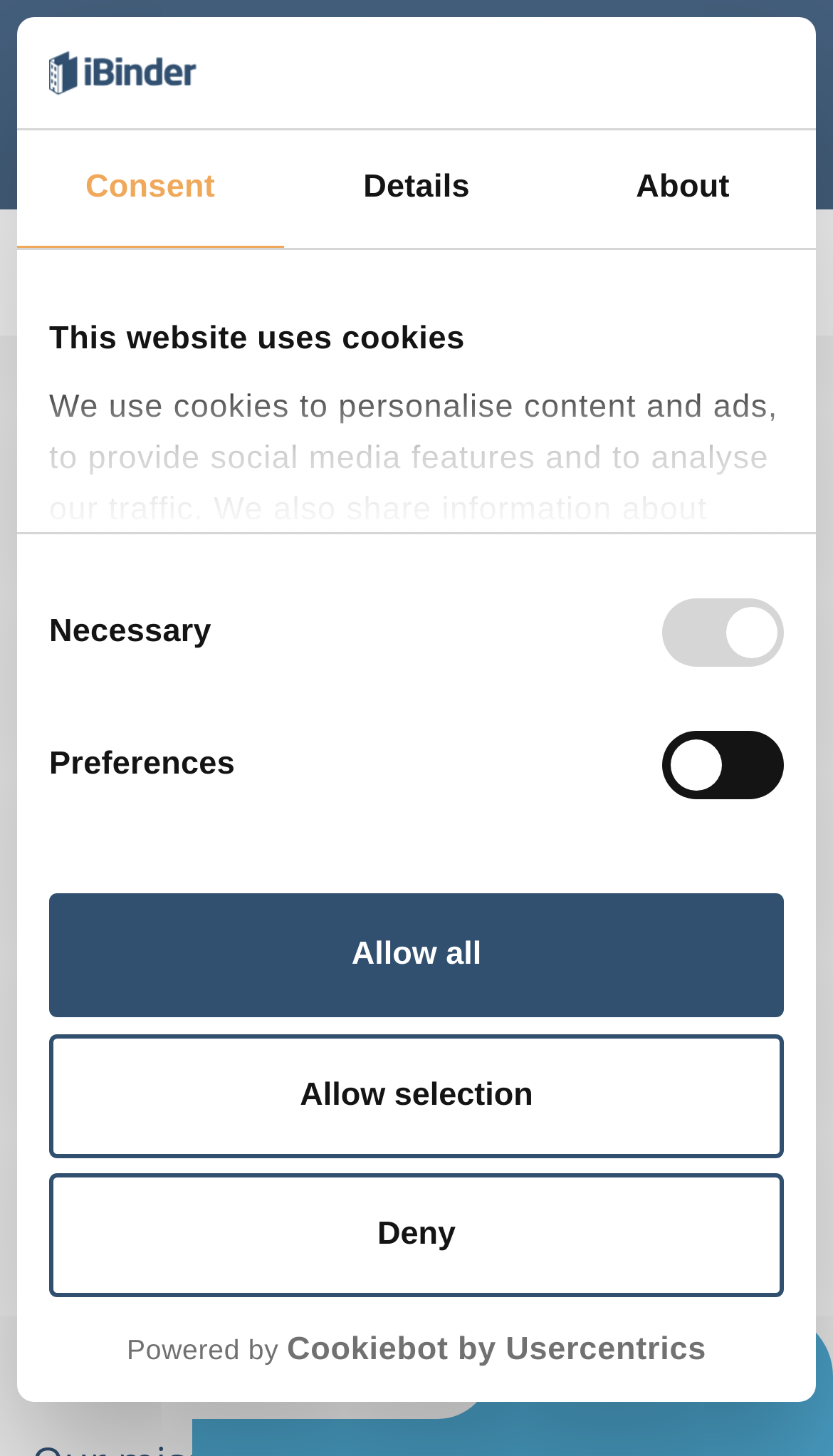Find the bounding box coordinates for the UI element whose description is: "parent_node: English". The coordinates should be four float numbers between 0 and 1, in the format [left, top, right, bottom].

[0.367, 0.577, 0.674, 0.636]